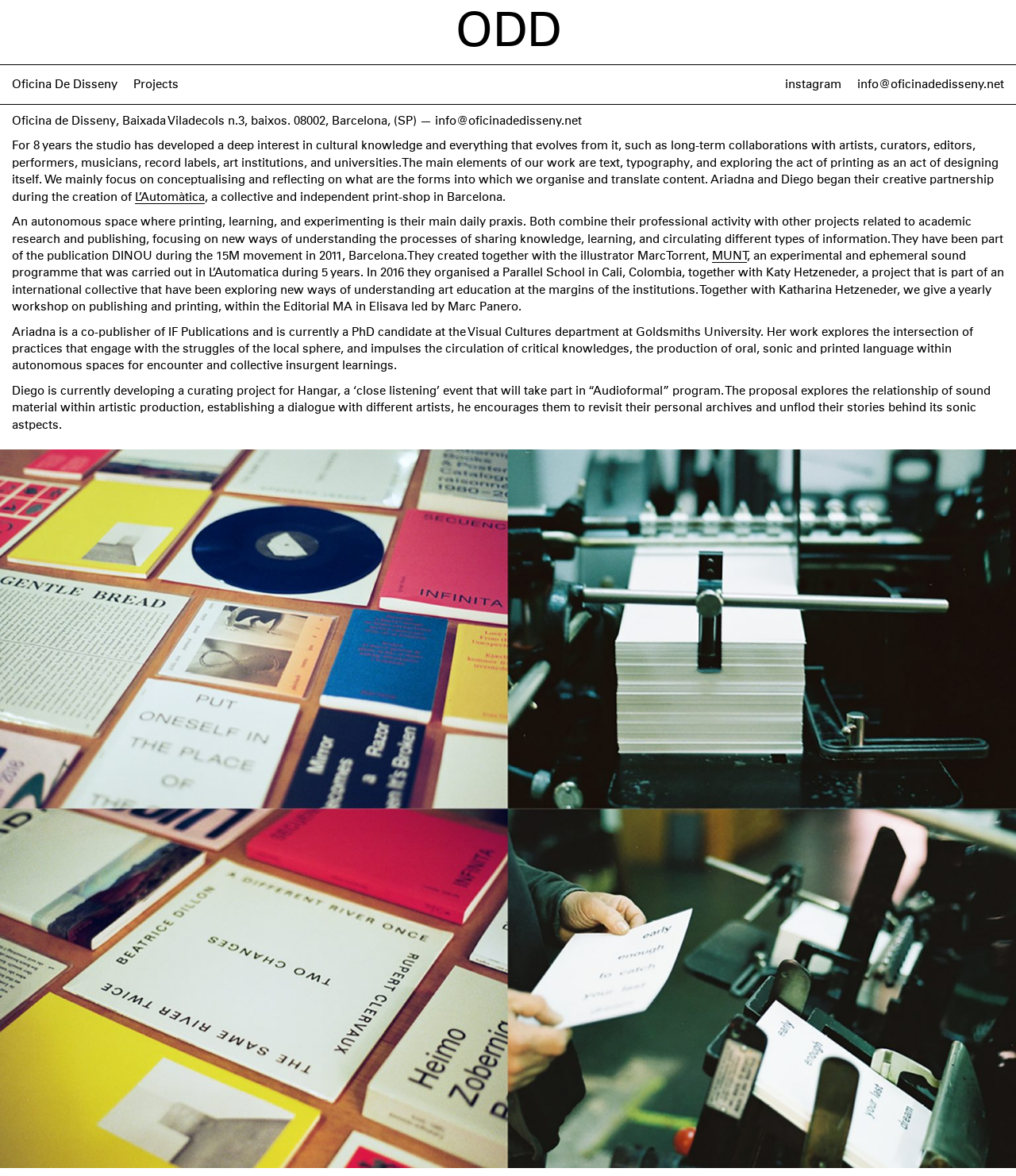What is the name of the university where Ariadna is a PhD candidate?
Answer with a single word or phrase by referring to the visual content.

Goldsmiths University